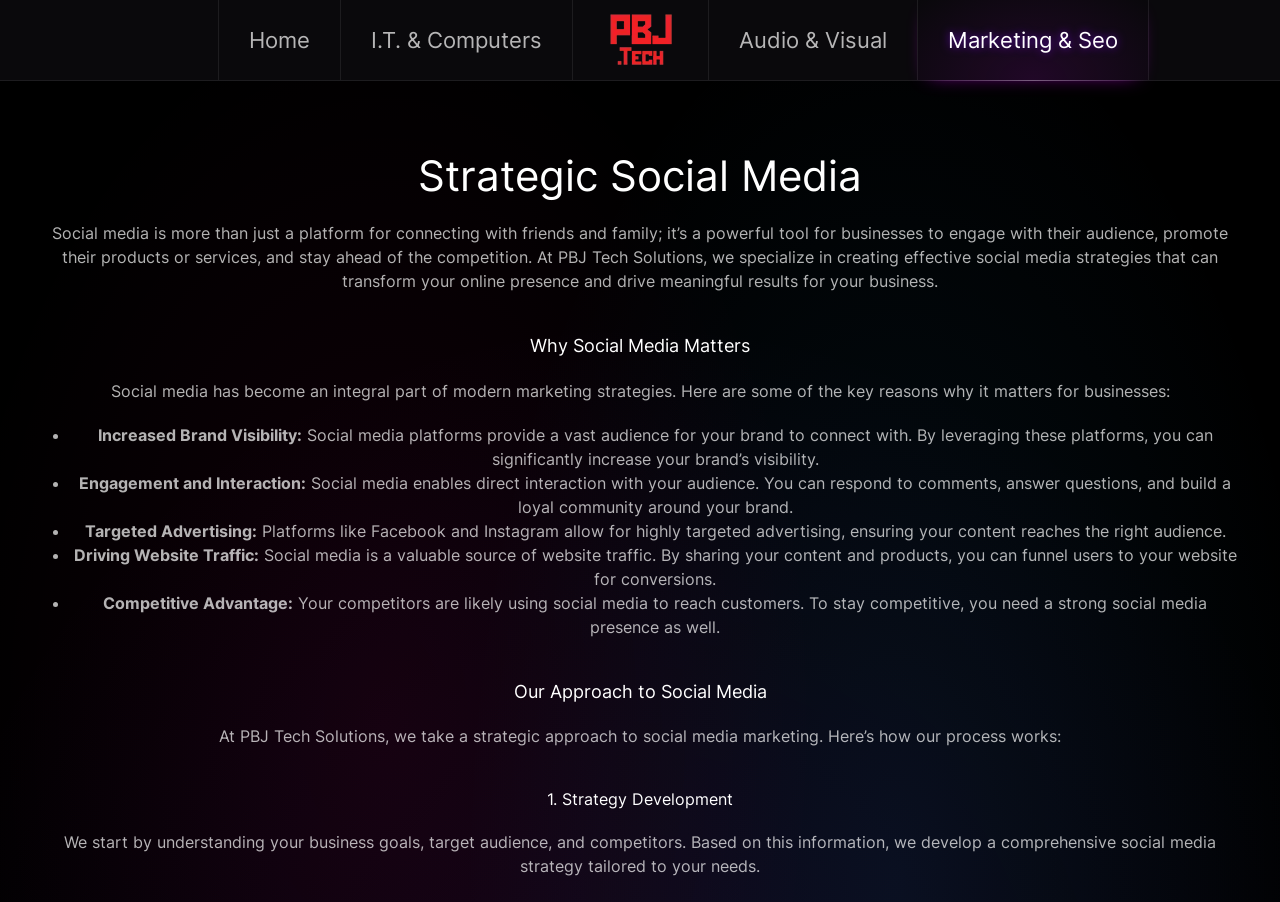Give a one-word or short-phrase answer to the following question: 
How does PBJ Tech Solutions approach social media marketing?

Strategic approach